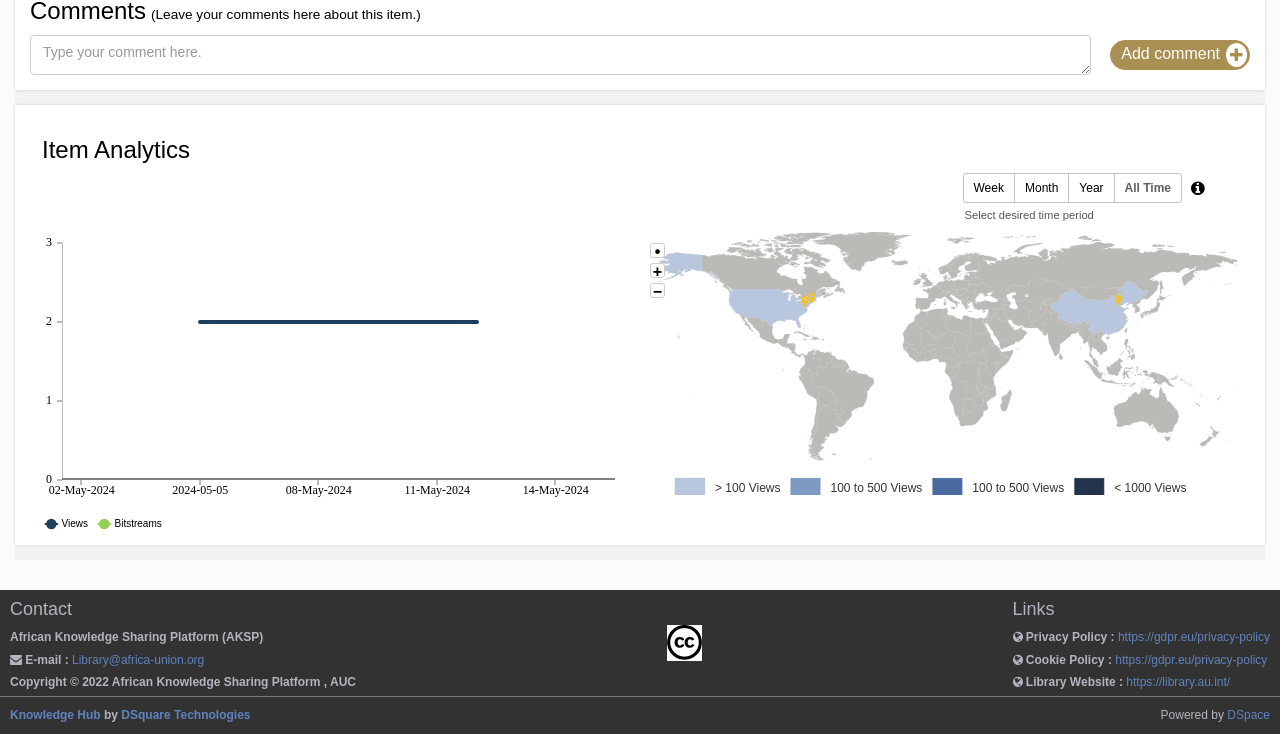Identify the bounding box coordinates of the element to click to follow this instruction: 'Visit the library website'. Ensure the coordinates are four float values between 0 and 1, provided as [left, top, right, bottom].

[0.88, 0.919, 0.961, 0.938]